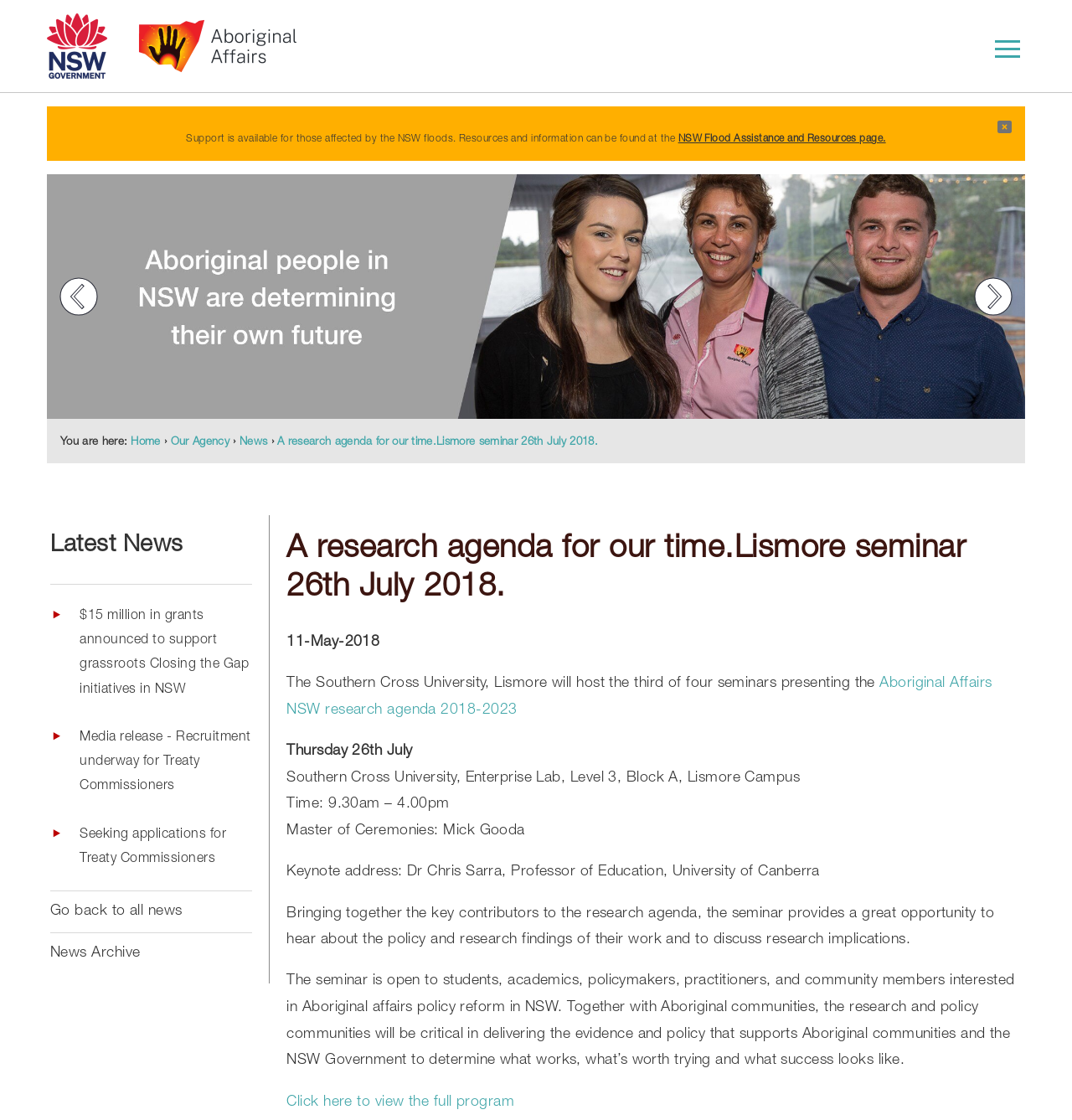Who is the Master of Ceremonies?
Use the screenshot to answer the question with a single word or phrase.

Mick Gooda